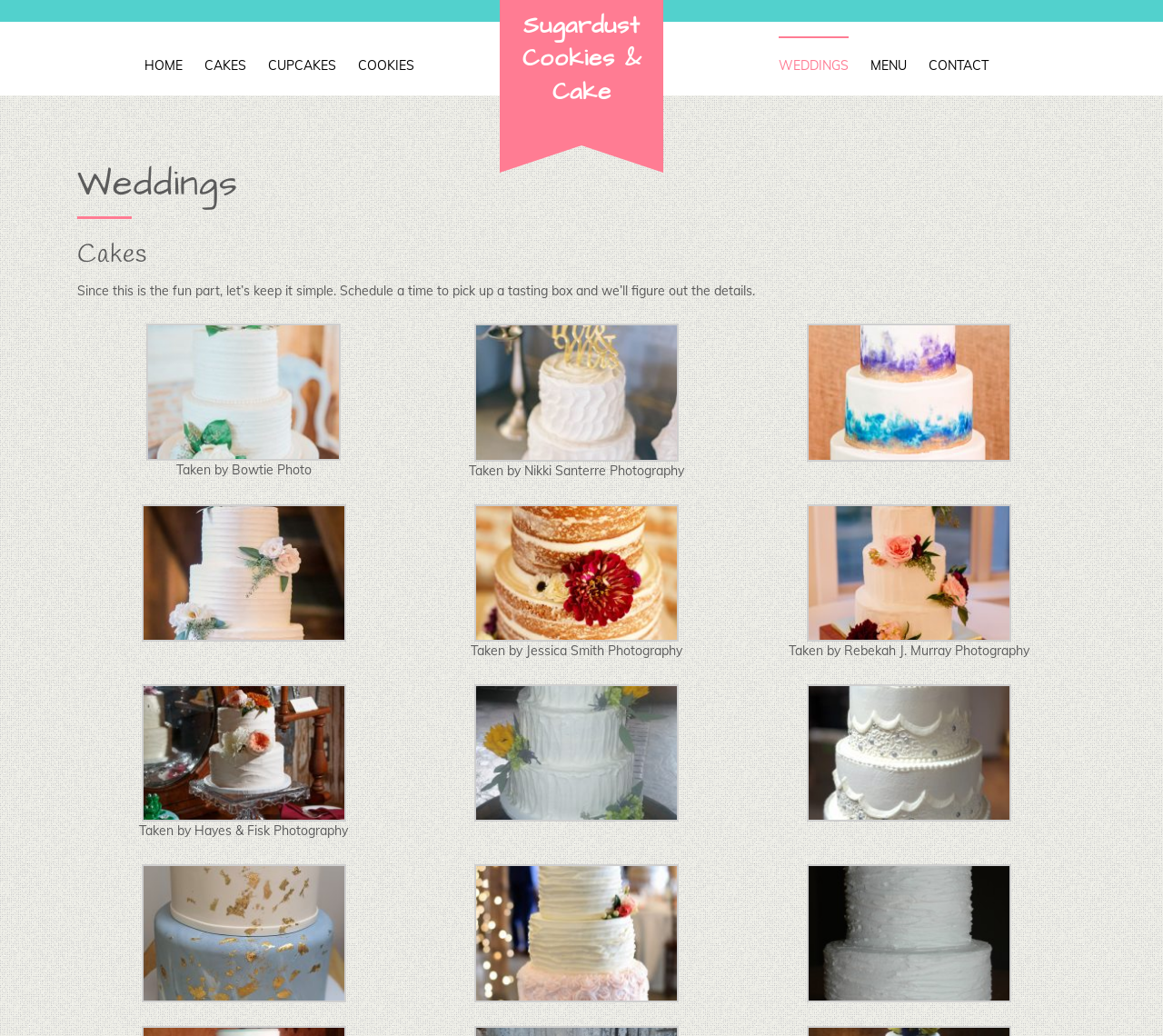Please identify the bounding box coordinates of the element's region that should be clicked to execute the following instruction: "Click the link below 'Taken by Bowtie Photo'". The bounding box coordinates must be four float numbers between 0 and 1, i.e., [left, top, right, bottom].

[0.126, 0.37, 0.293, 0.385]